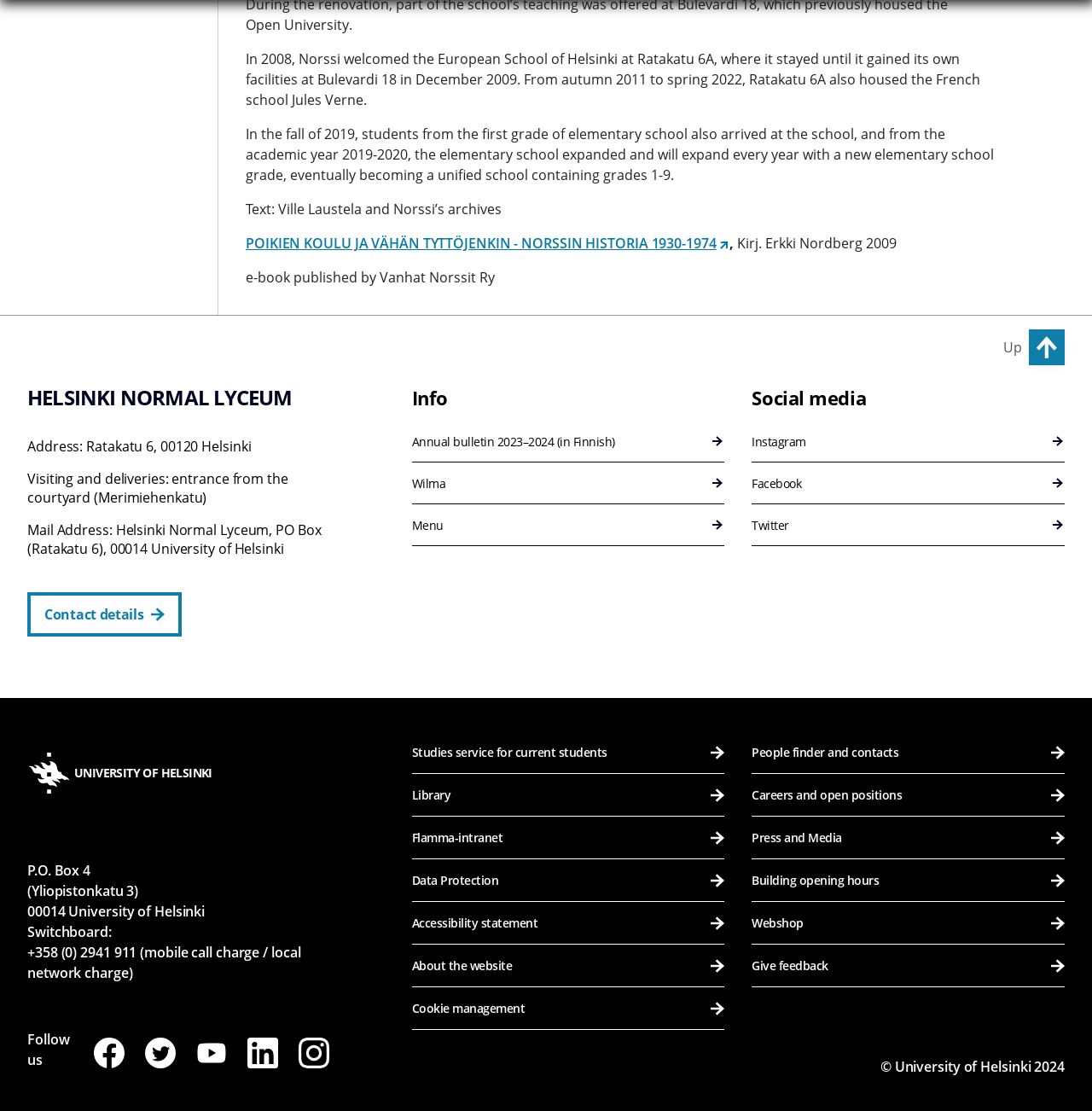Identify the bounding box coordinates of the area that should be clicked in order to complete the given instruction: "Follow the university on Instagram". The bounding box coordinates should be four float numbers between 0 and 1, i.e., [left, top, right, bottom].

[0.689, 0.379, 0.975, 0.416]